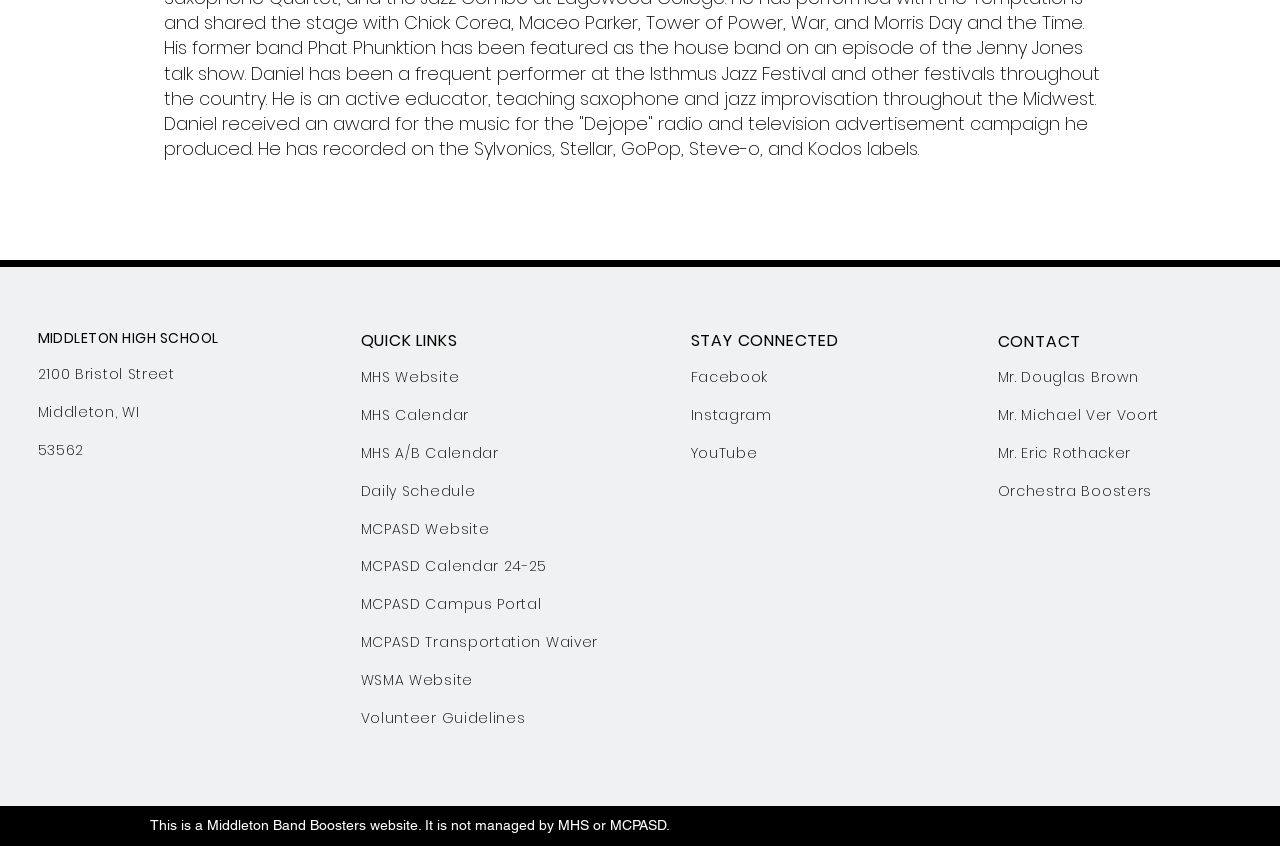Please provide a comprehensive response to the question below by analyzing the image: 
What is the address of the high school?

The address of the high school can be found just below the school's name, where it is written as '2100 Bristol Street'.